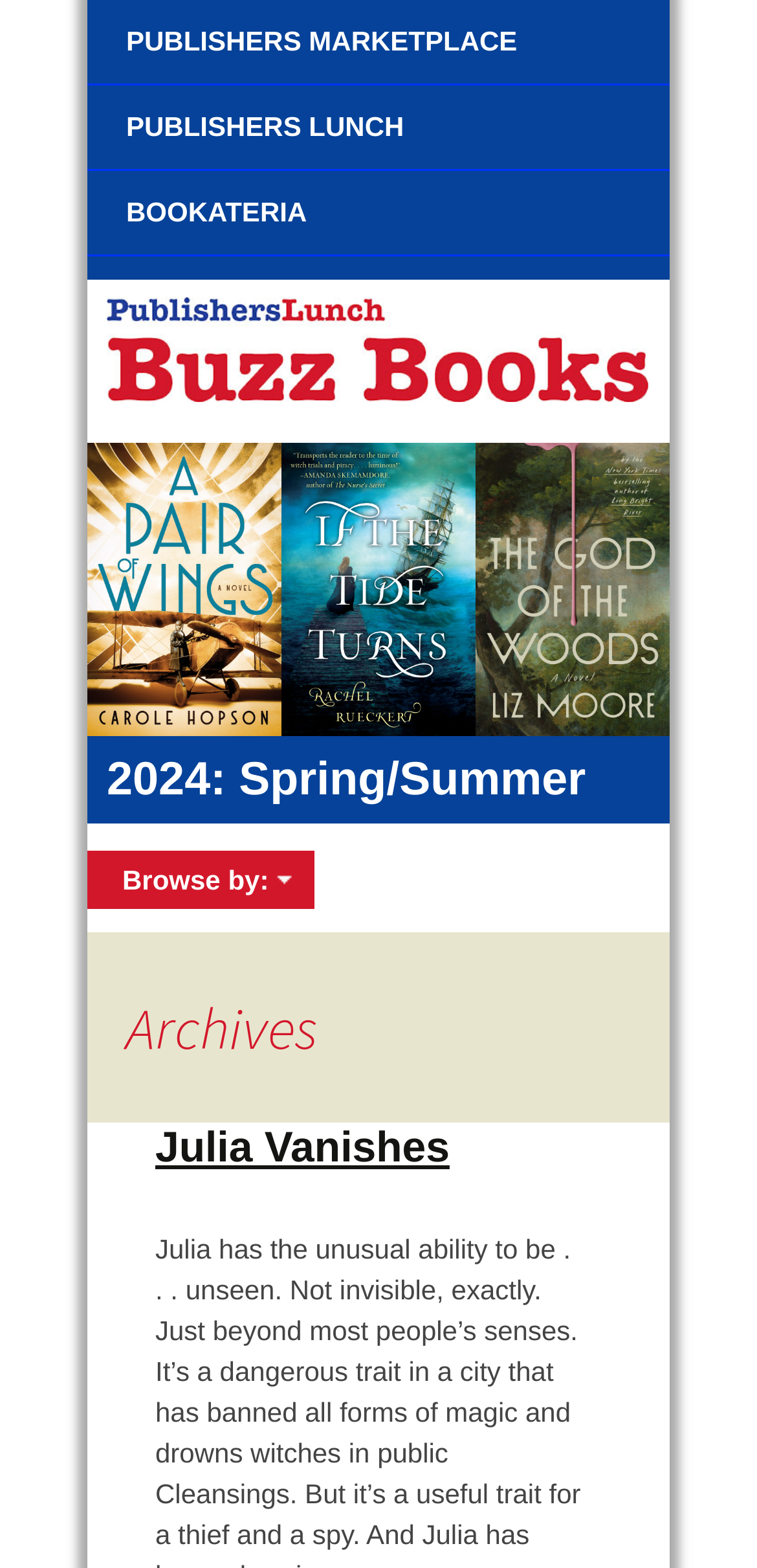How many links are available in the top navigation bar?
Using the visual information from the image, give a one-word or short-phrase answer.

4